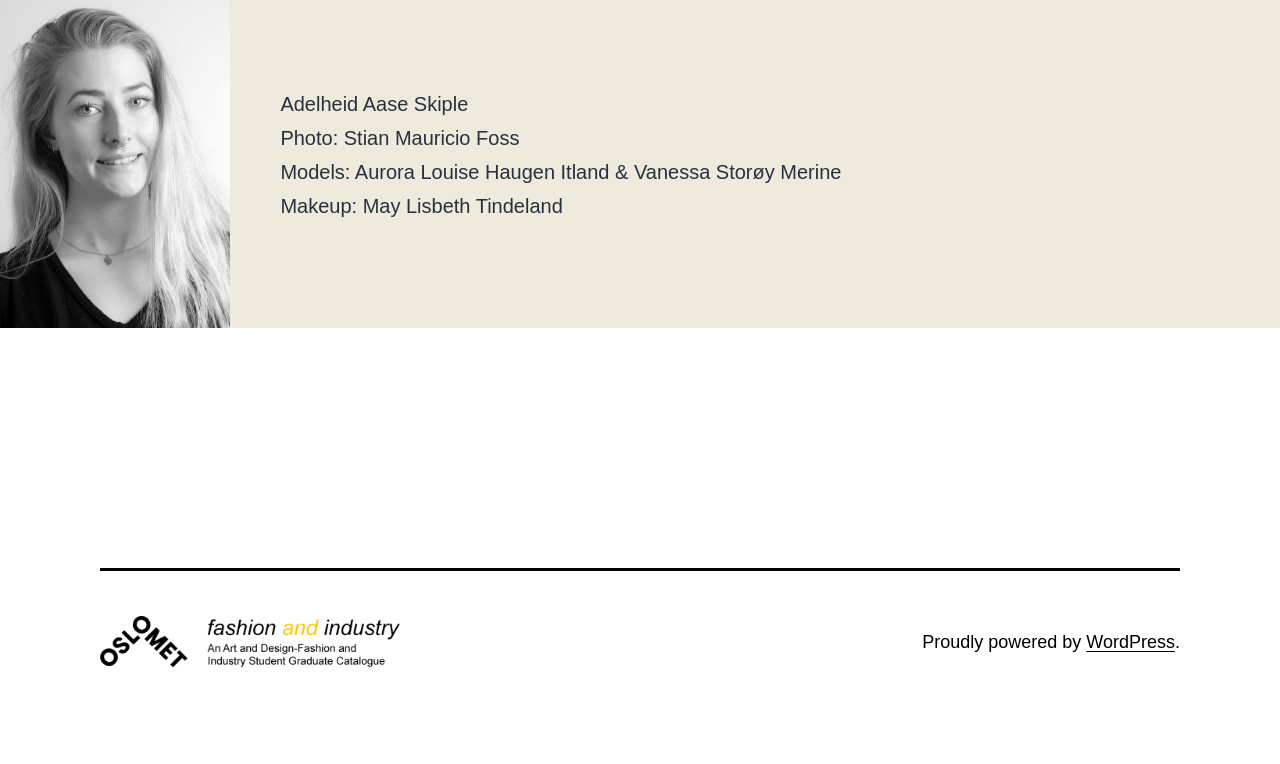What is the name of the person in the photo?
Give a one-word or short-phrase answer derived from the screenshot.

Adelheid Aase Skiple